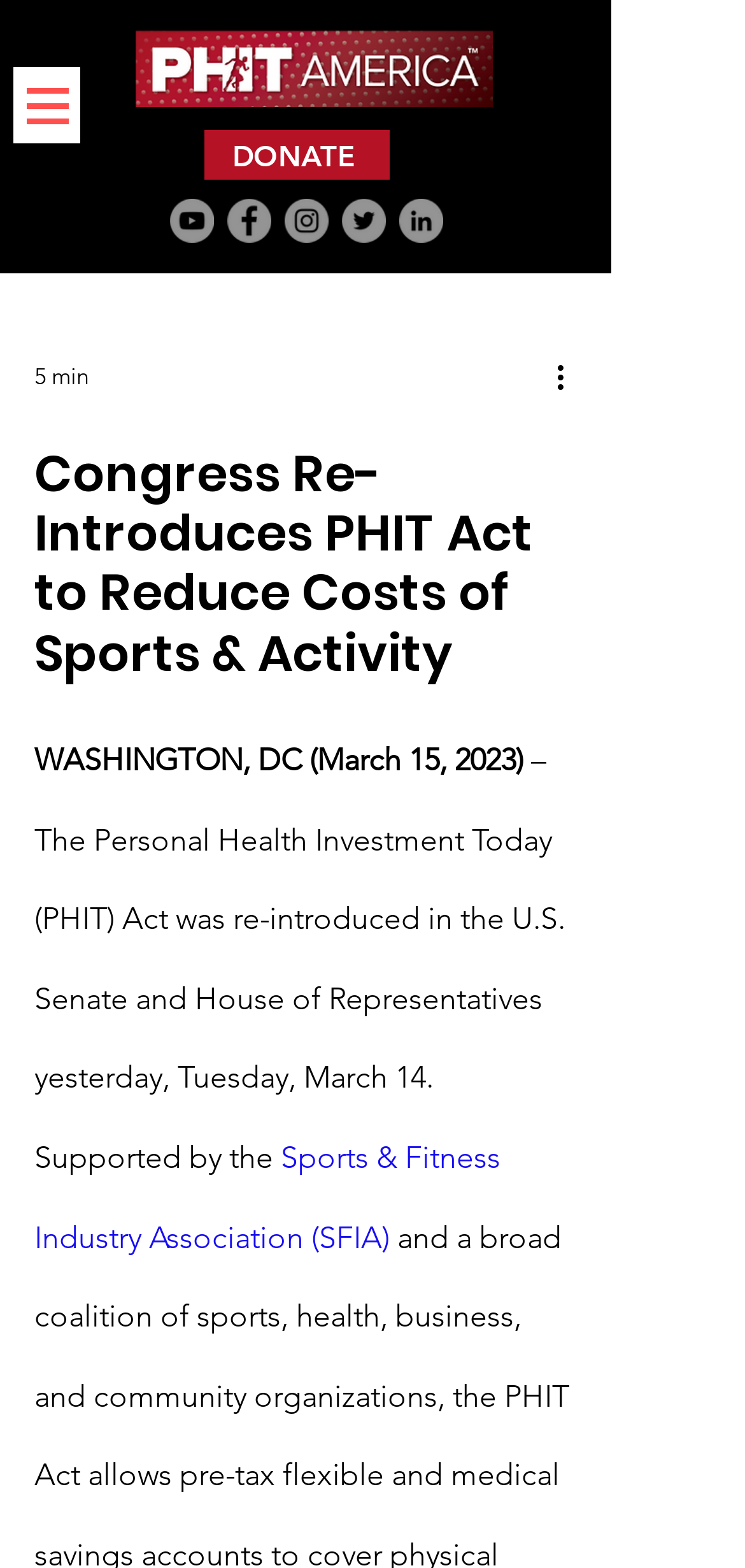Pinpoint the bounding box coordinates of the clickable element needed to complete the instruction: "Donate". The coordinates should be provided as four float numbers between 0 and 1: [left, top, right, bottom].

[0.274, 0.083, 0.523, 0.115]